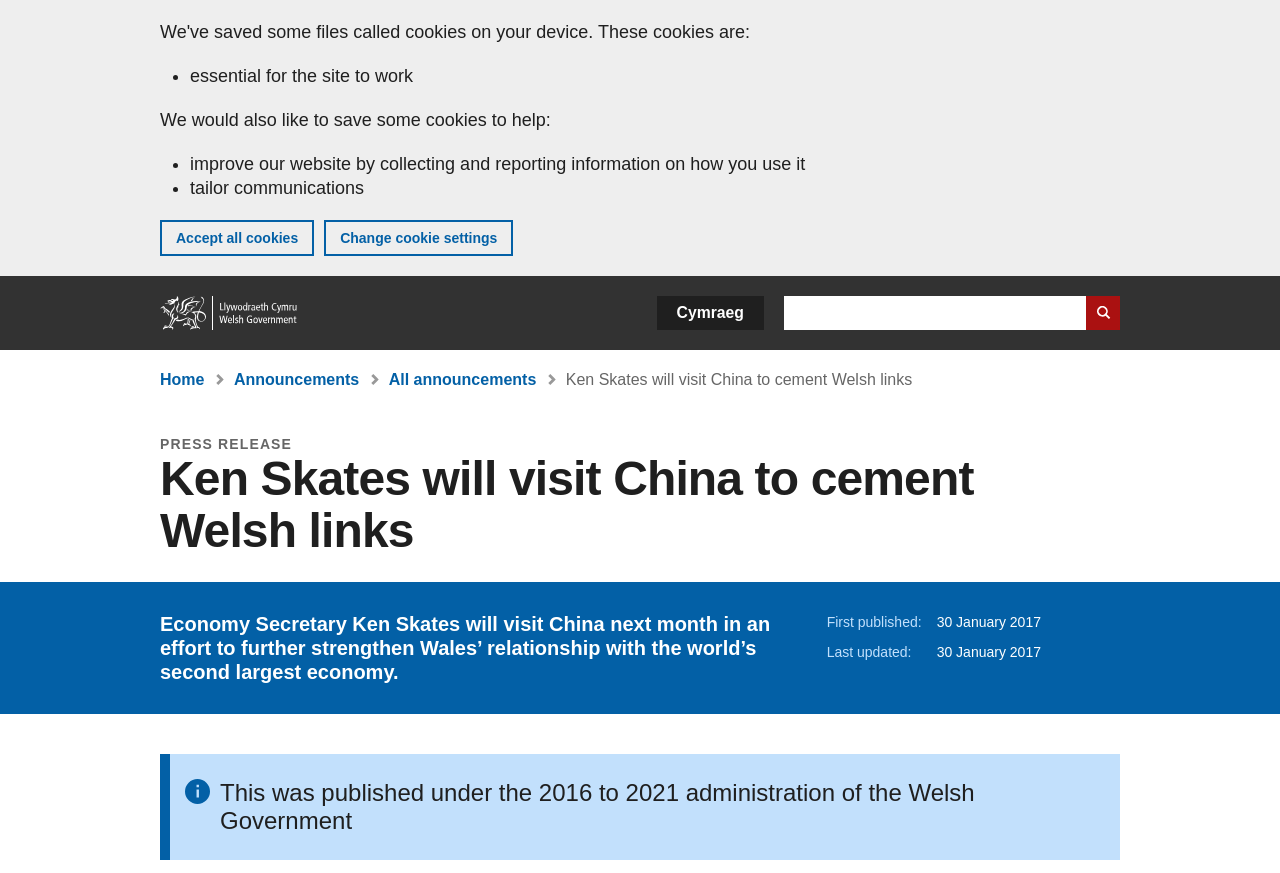Find the bounding box of the UI element described as: "Accept all cookies". The bounding box coordinates should be given as four float values between 0 and 1, i.e., [left, top, right, bottom].

[0.125, 0.252, 0.245, 0.293]